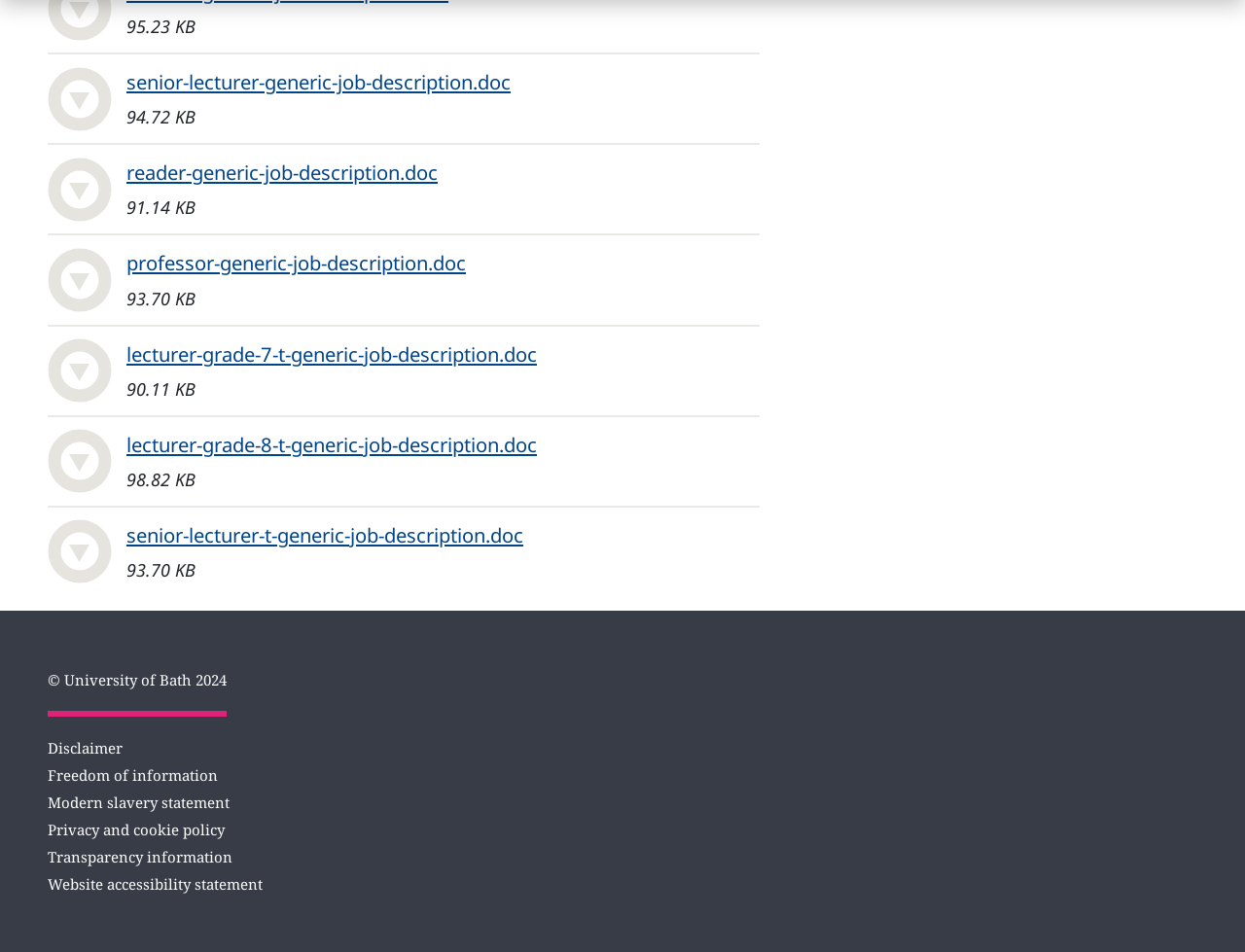Provide the bounding box coordinates of the HTML element described by the text: "Transparency information".

[0.038, 0.889, 0.187, 0.91]